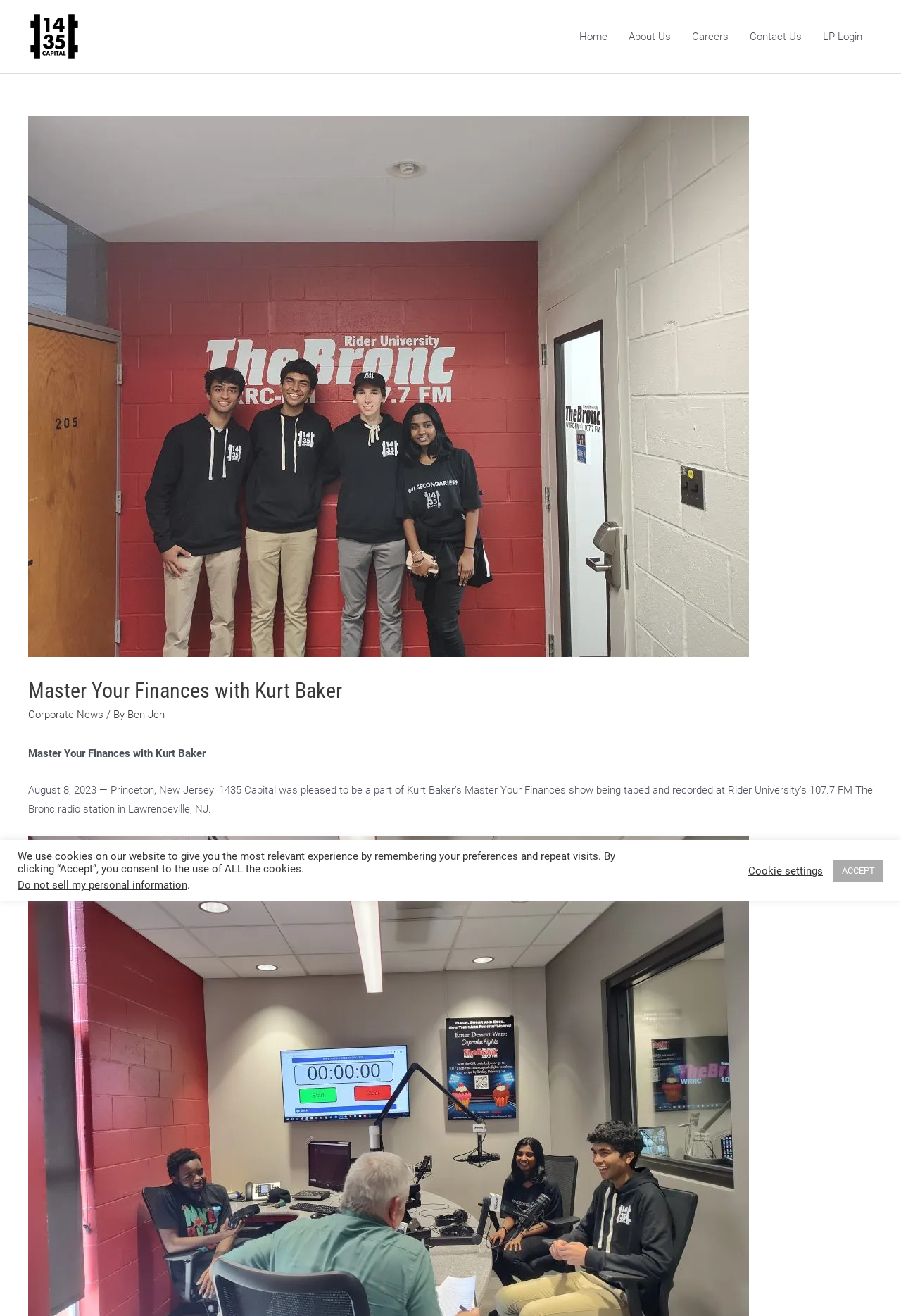Please provide a brief answer to the following inquiry using a single word or phrase:
What is the purpose of the cookies on the website?

To give the most relevant experience